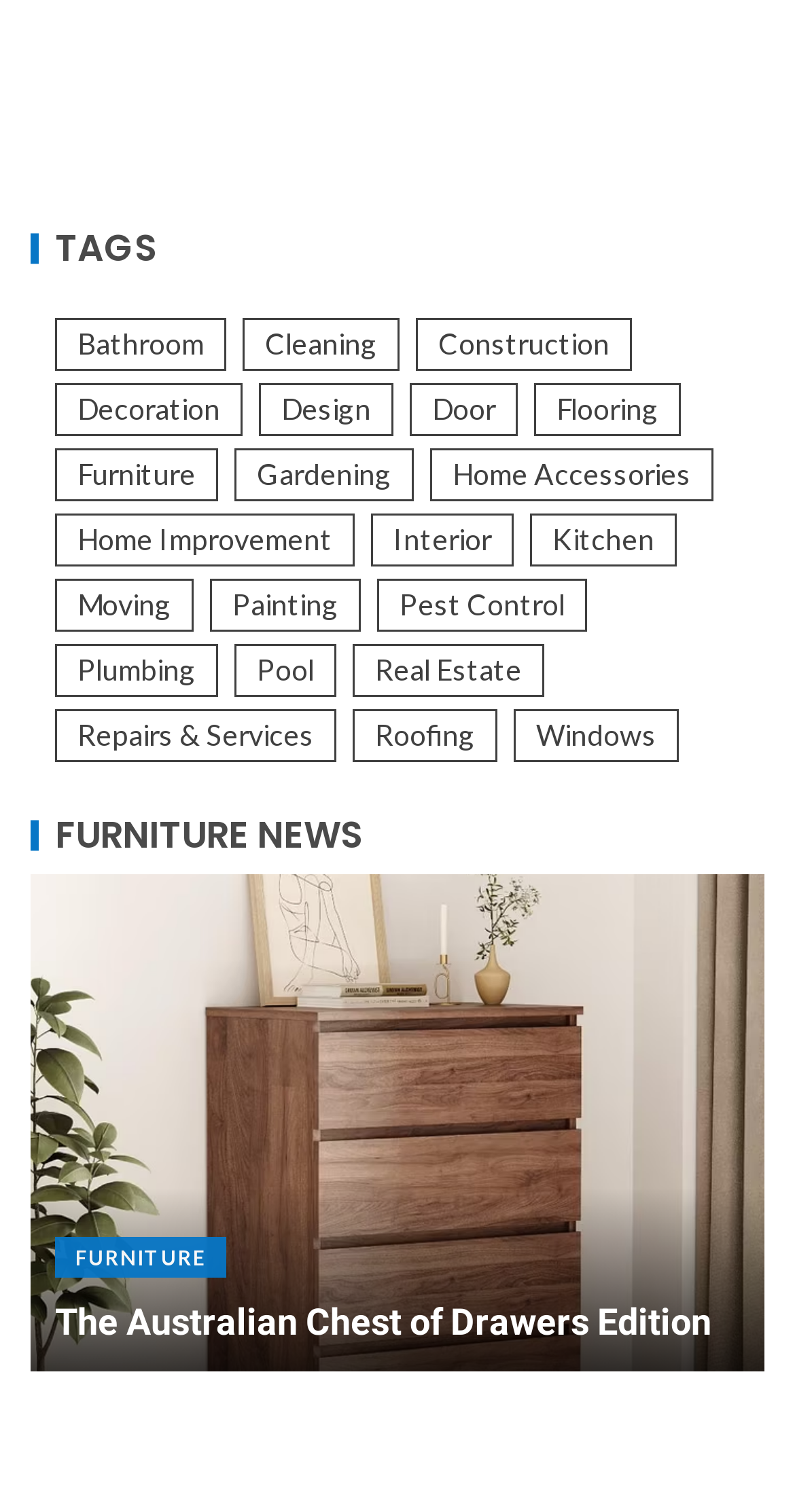Could you highlight the region that needs to be clicked to execute the instruction: "Click on Bathroom"?

[0.069, 0.21, 0.285, 0.245]